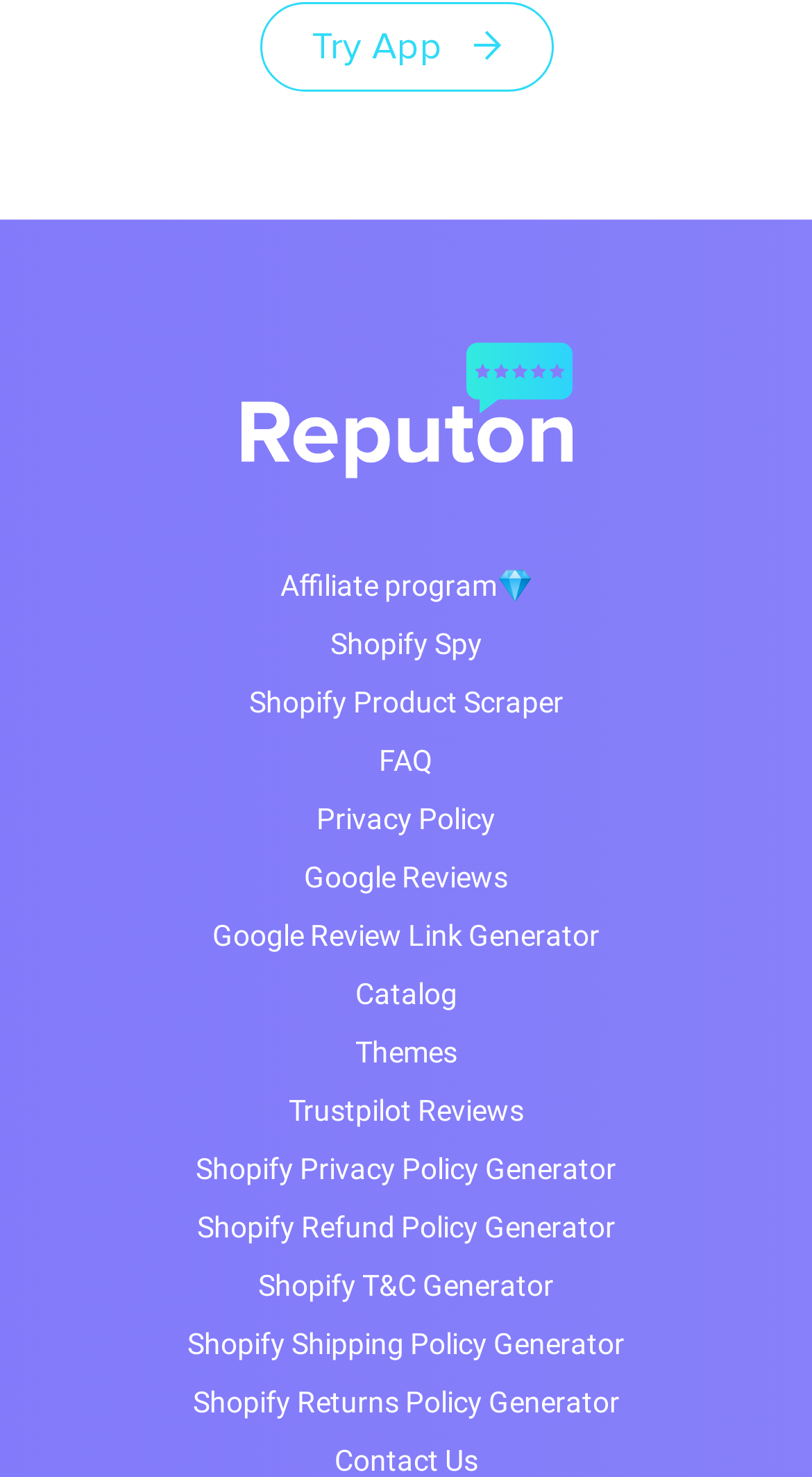Examine the image and give a thorough answer to the following question:
What is the second link from the top on the webpage?

The second link from the top on the webpage is an empty link with a bounding box of [0.296, 0.231, 0.704, 0.324].